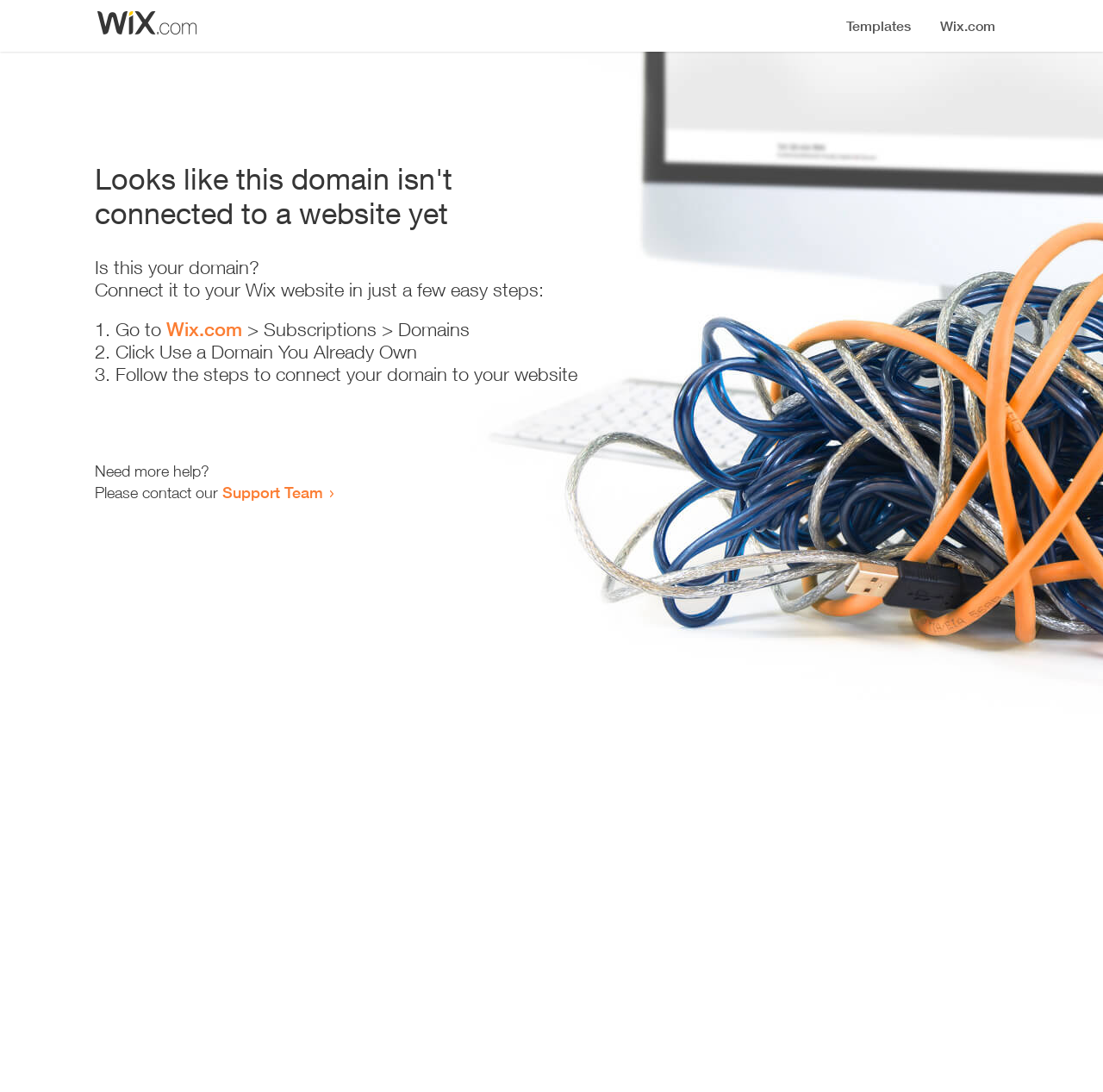What is the first step to connect a domain to a Wix website?
Using the image, answer in one word or phrase.

Go to Wix.com